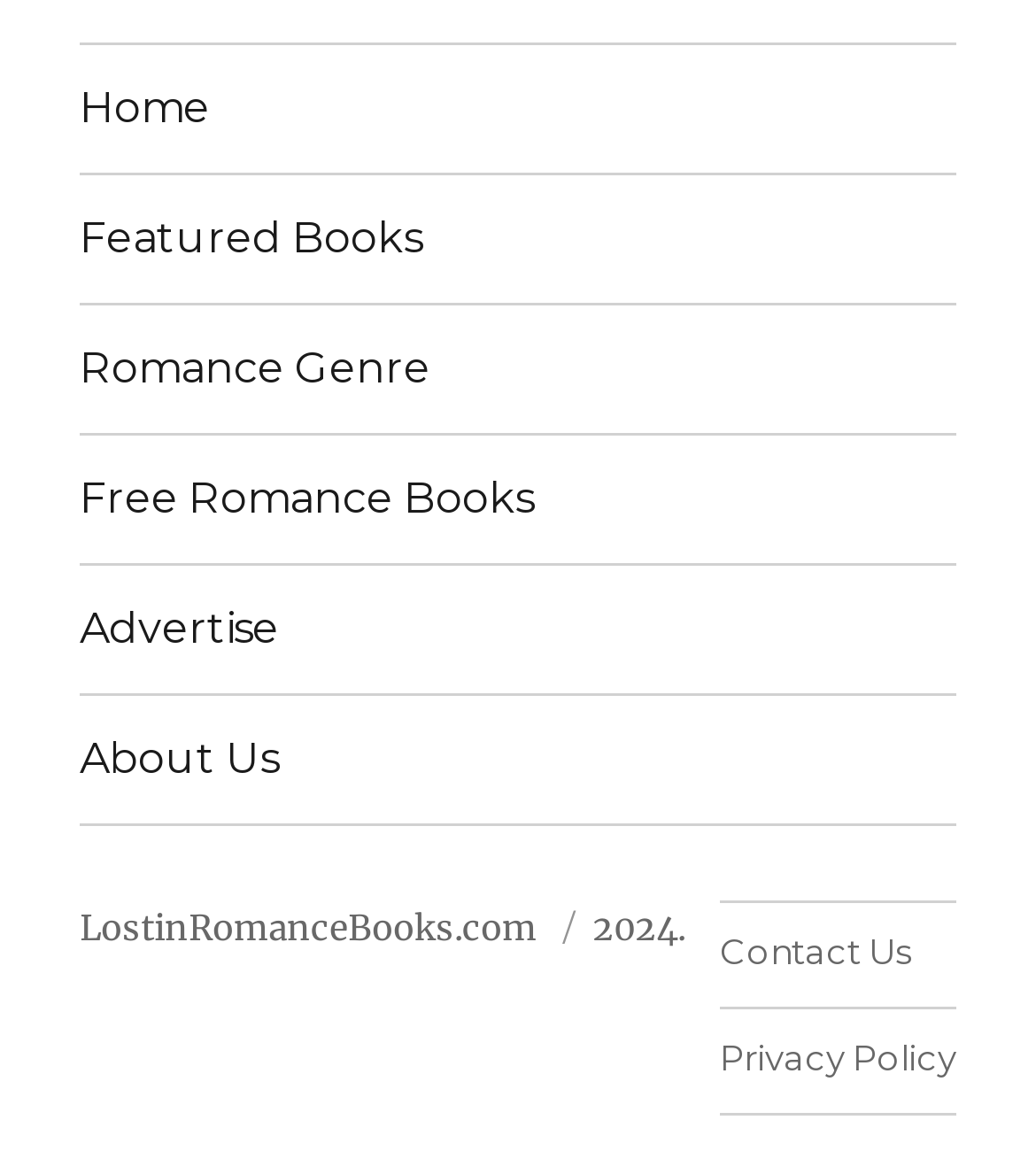What is the name of the website?
Based on the screenshot, provide your answer in one word or phrase.

LostinRomanceBooks.com